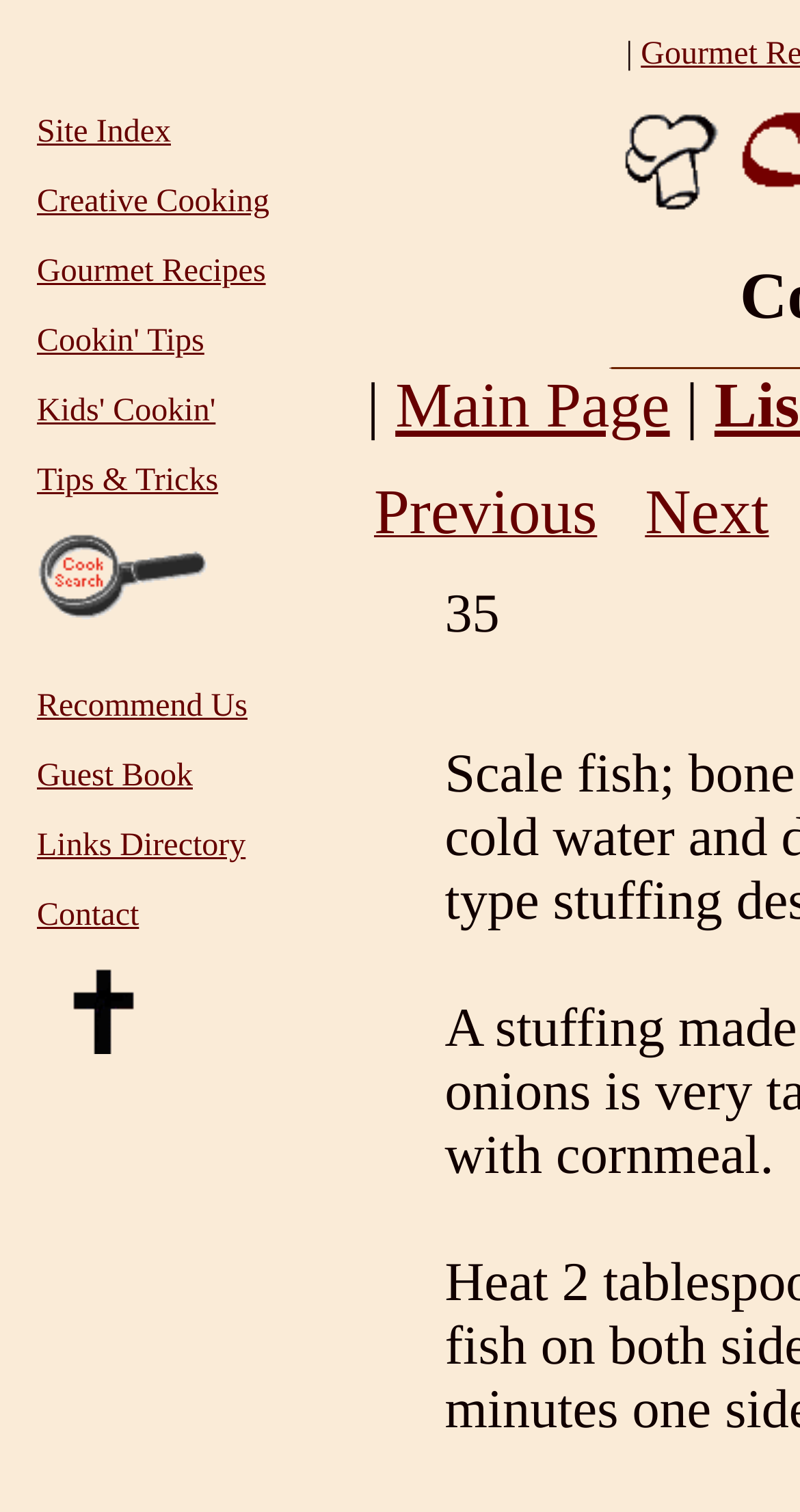Using the format (top-left x, top-left y, bottom-right x, bottom-right y), and given the element description, identify the bounding box coordinates within the screenshot: Recommend Us

[0.046, 0.456, 0.309, 0.479]